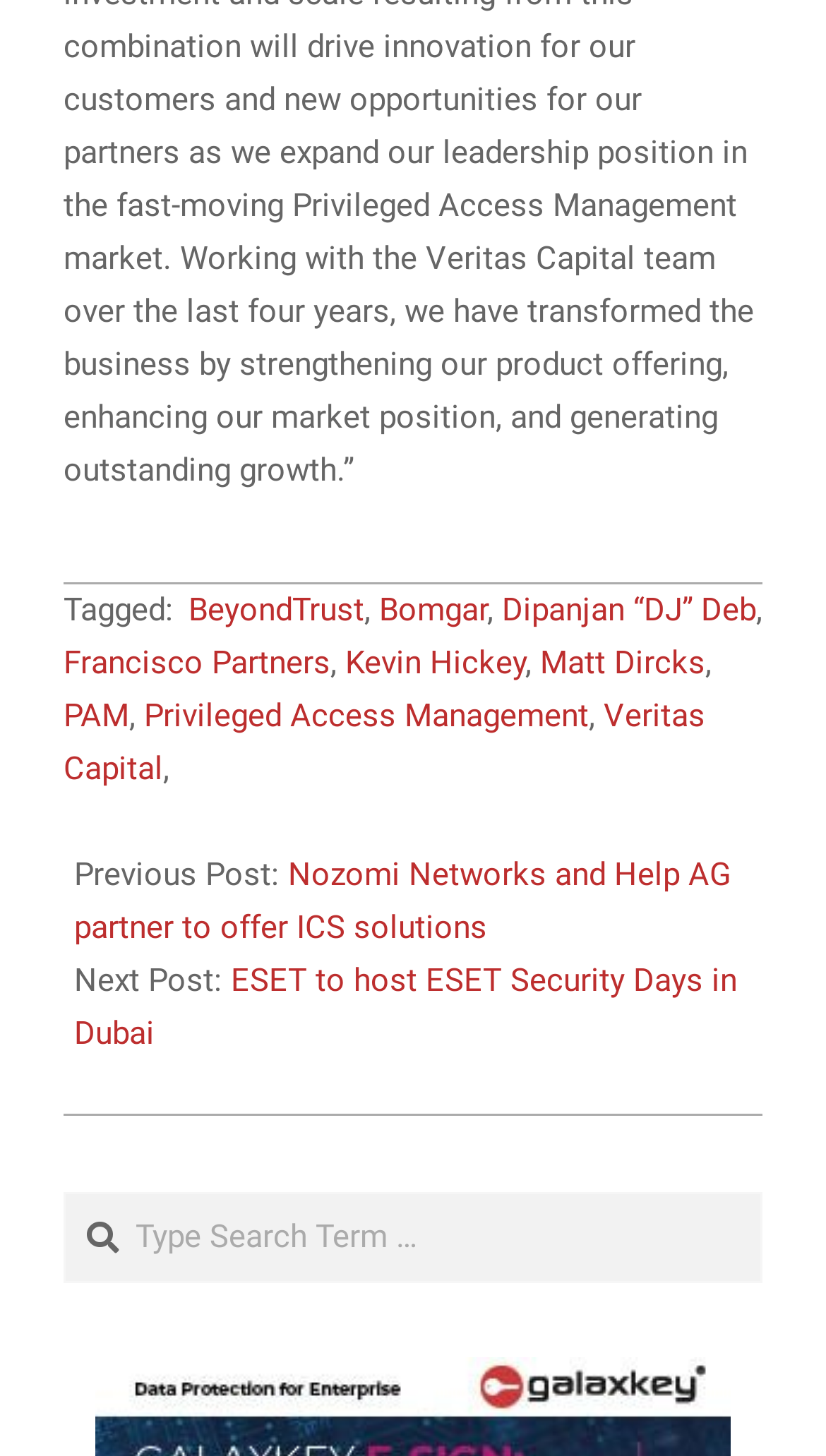Locate the bounding box coordinates of the clickable part needed for the task: "Read about Privileged Access Management".

[0.174, 0.479, 0.713, 0.505]